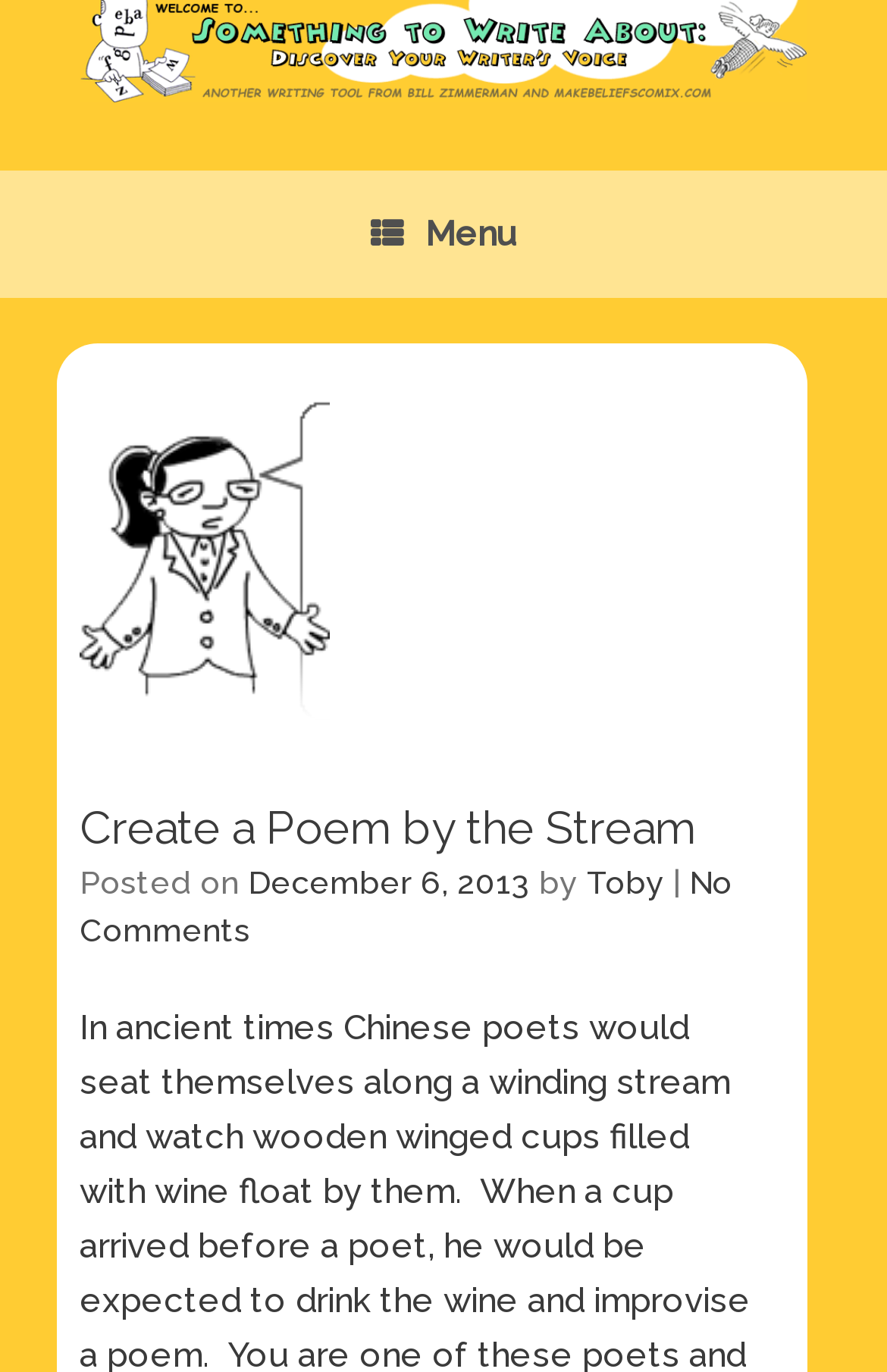Given the webpage screenshot, identify the bounding box of the UI element that matches this description: "No Comments".

[0.09, 0.63, 0.826, 0.691]